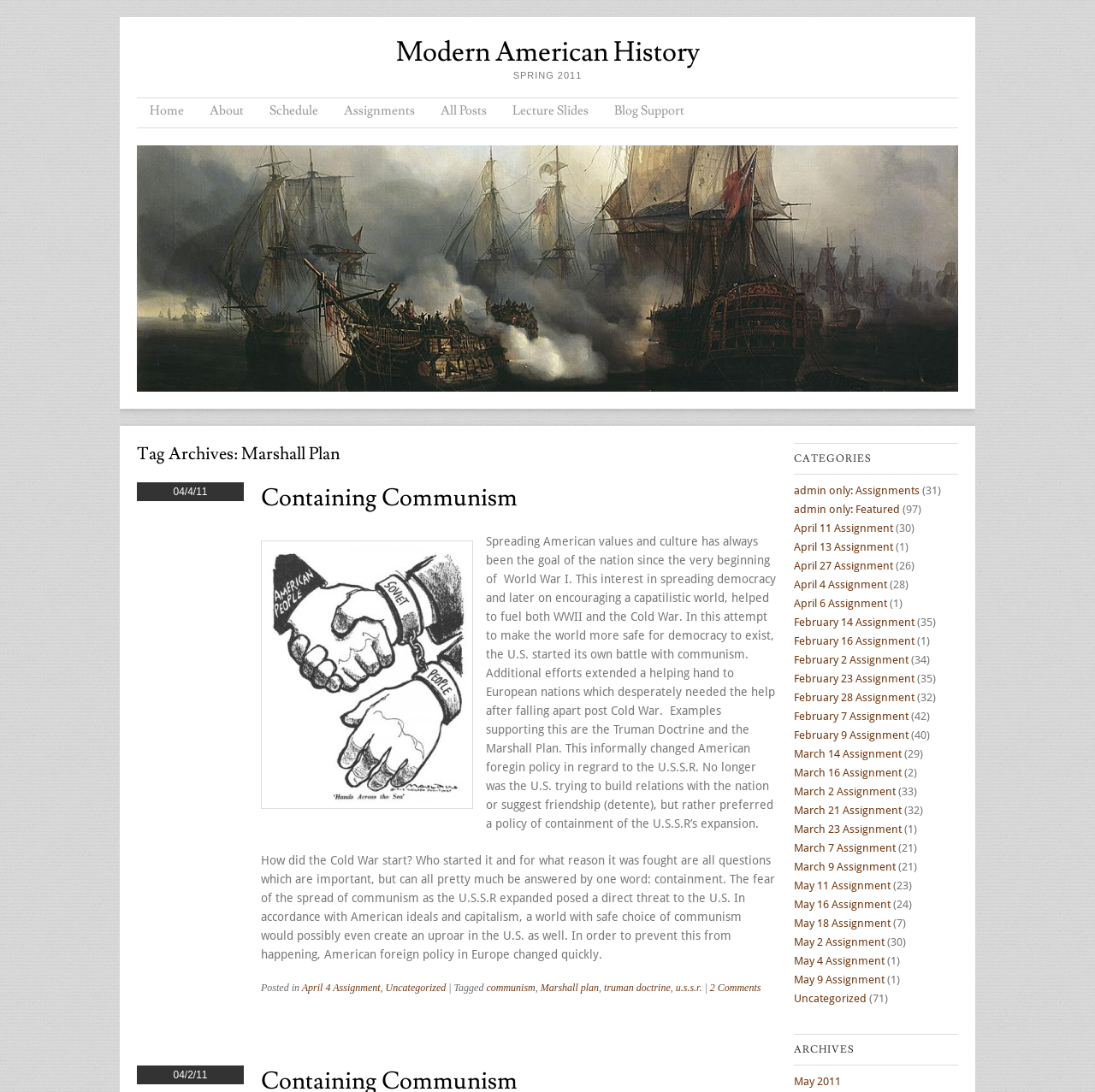What is the title of the first article?
Analyze the image and provide a thorough answer to the question.

The title of the first article can be found by looking at the heading element with the text 'Containing Communism' which is a child of the article element.